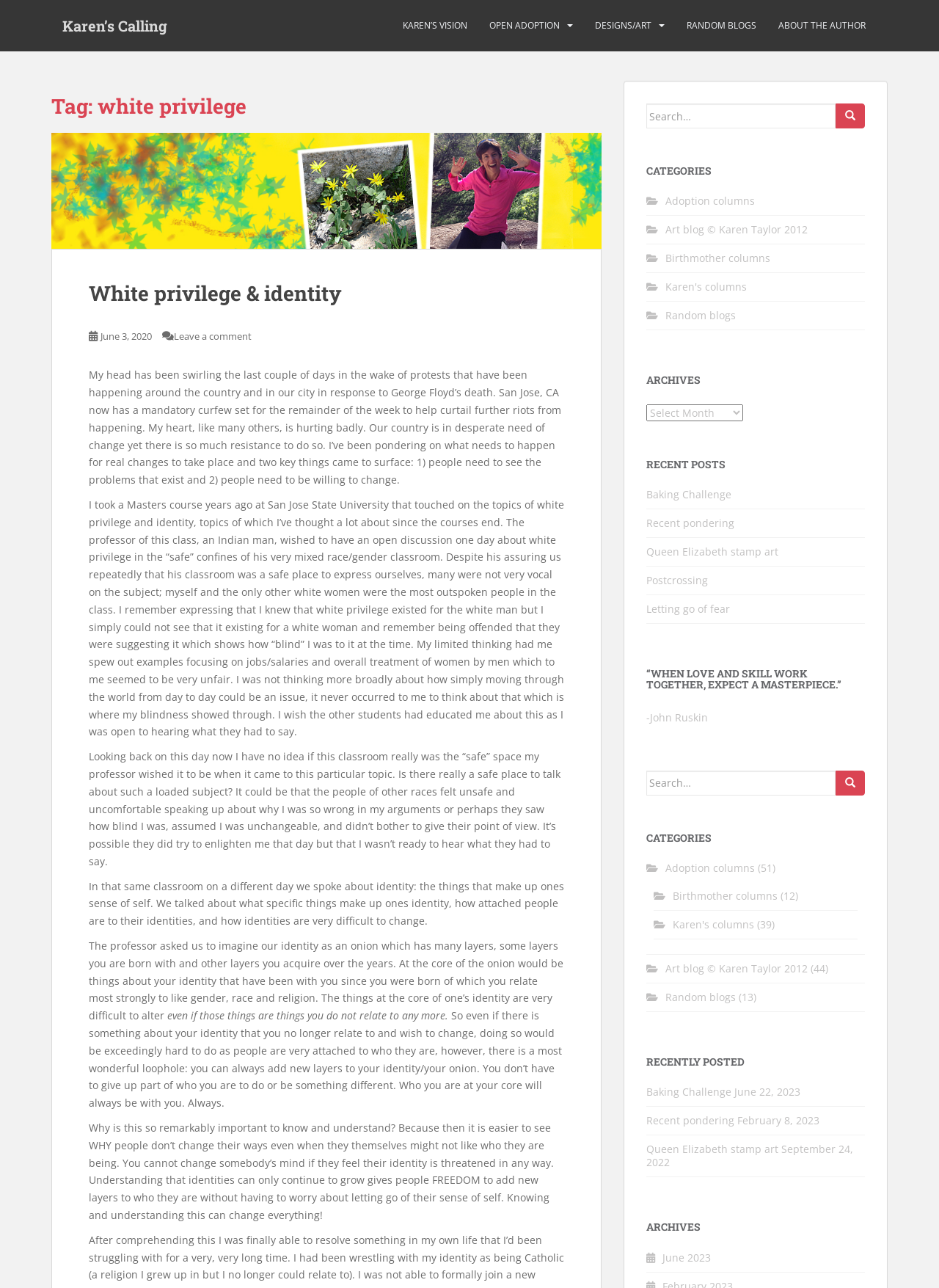Extract the main headline from the webpage and generate its text.

Tag: white privilege